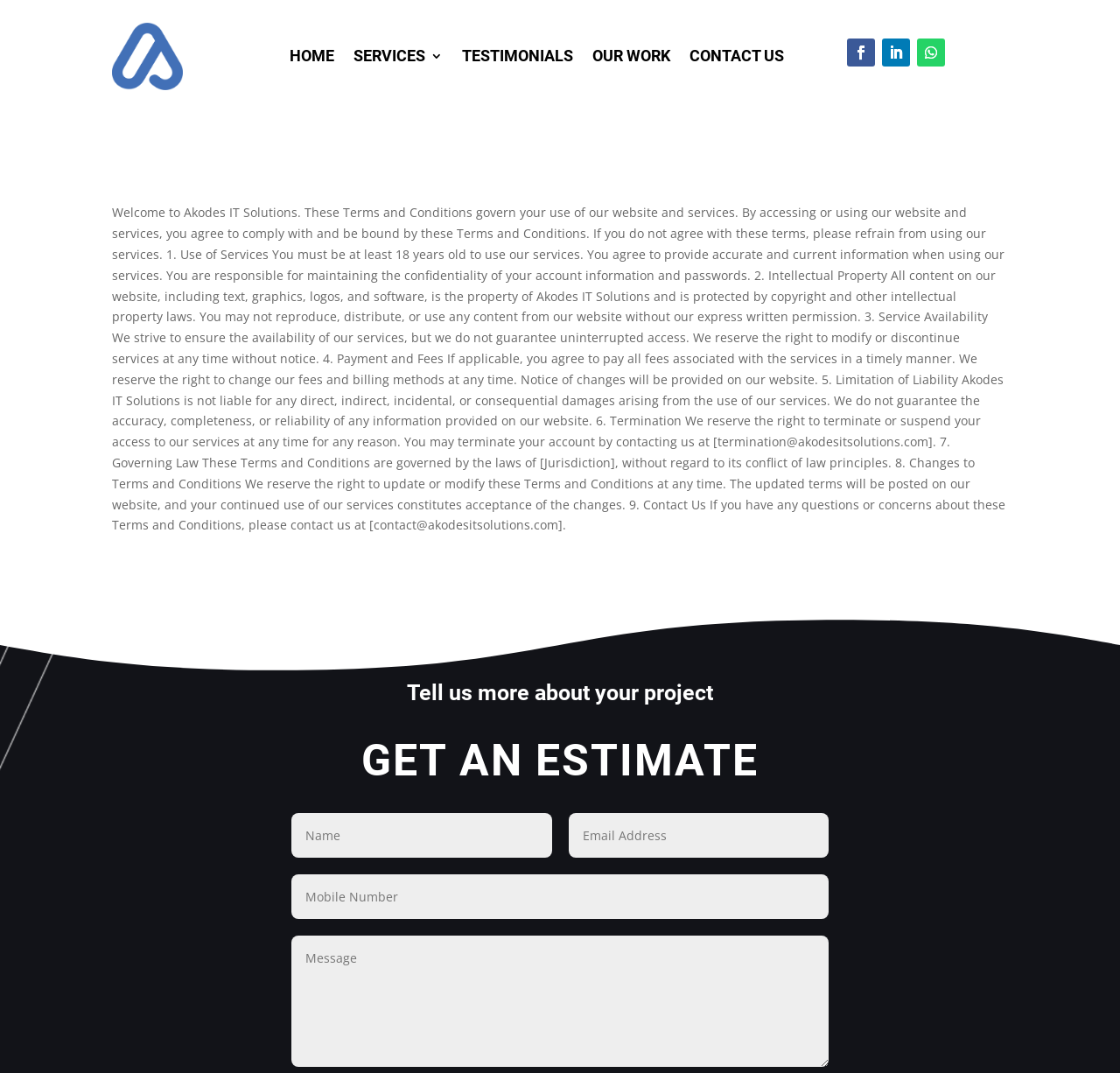Determine the bounding box coordinates of the section I need to click to execute the following instruction: "Learn about Hannah Waterman Net Worth". Provide the coordinates as four float numbers between 0 and 1, i.e., [left, top, right, bottom].

None